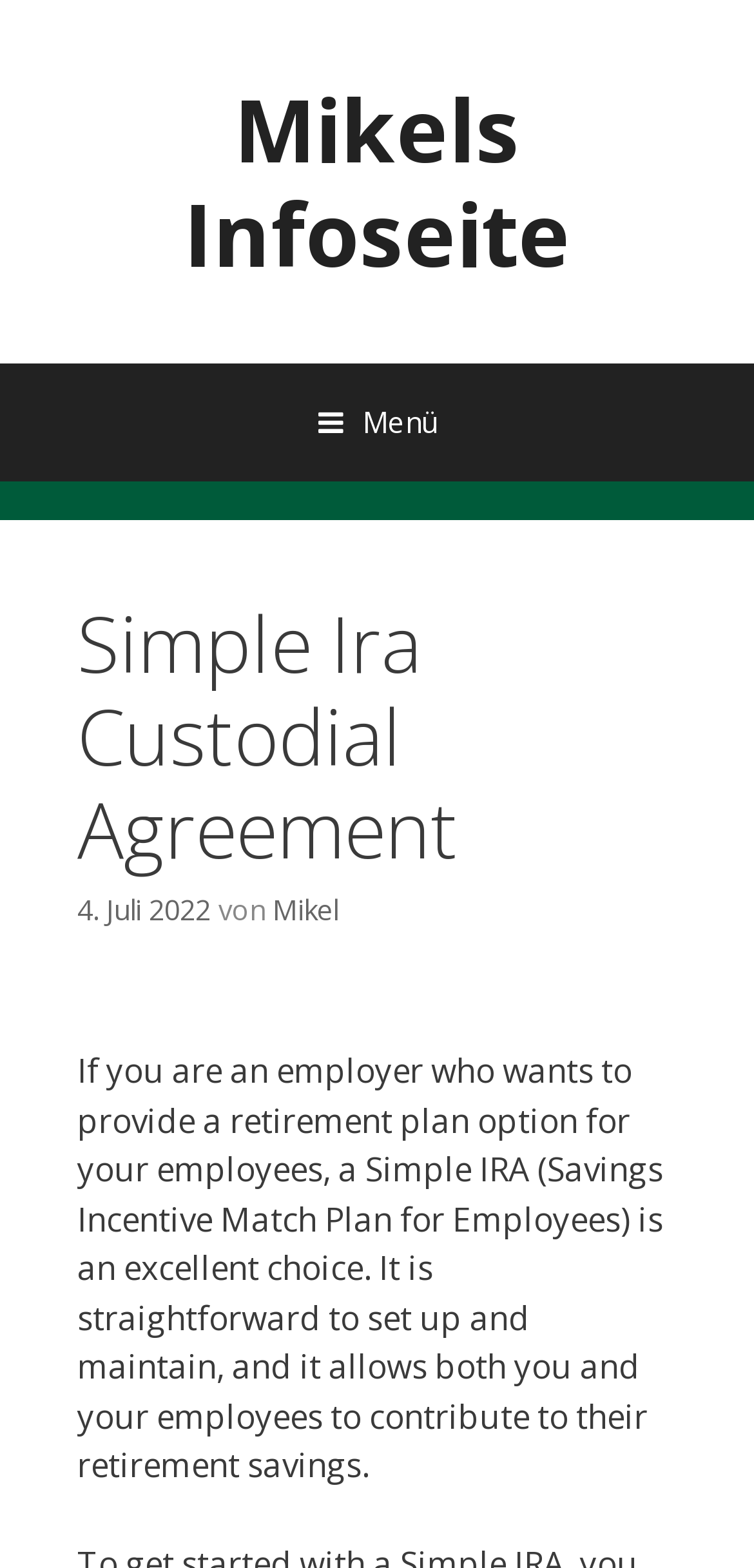Specify the bounding box coordinates (top-left x, top-left y, bottom-right x, bottom-right y) of the UI element in the screenshot that matches this description: 4. Juli 2022

[0.103, 0.569, 0.279, 0.592]